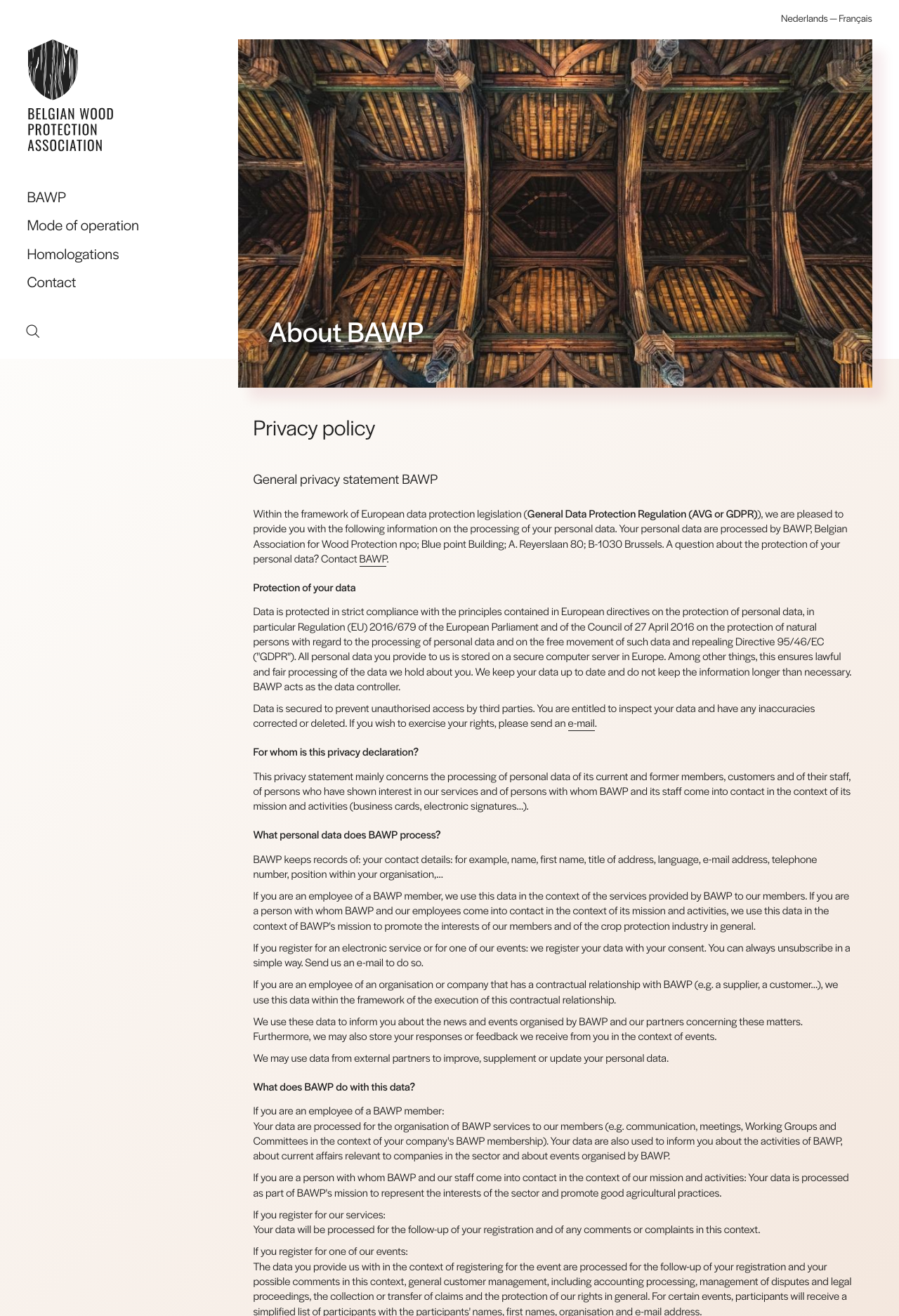Locate the bounding box coordinates of the element to click to perform the following action: 'Click the BAWP link'. The coordinates should be given as four float values between 0 and 1, in the form of [left, top, right, bottom].

[0.03, 0.142, 0.265, 0.157]